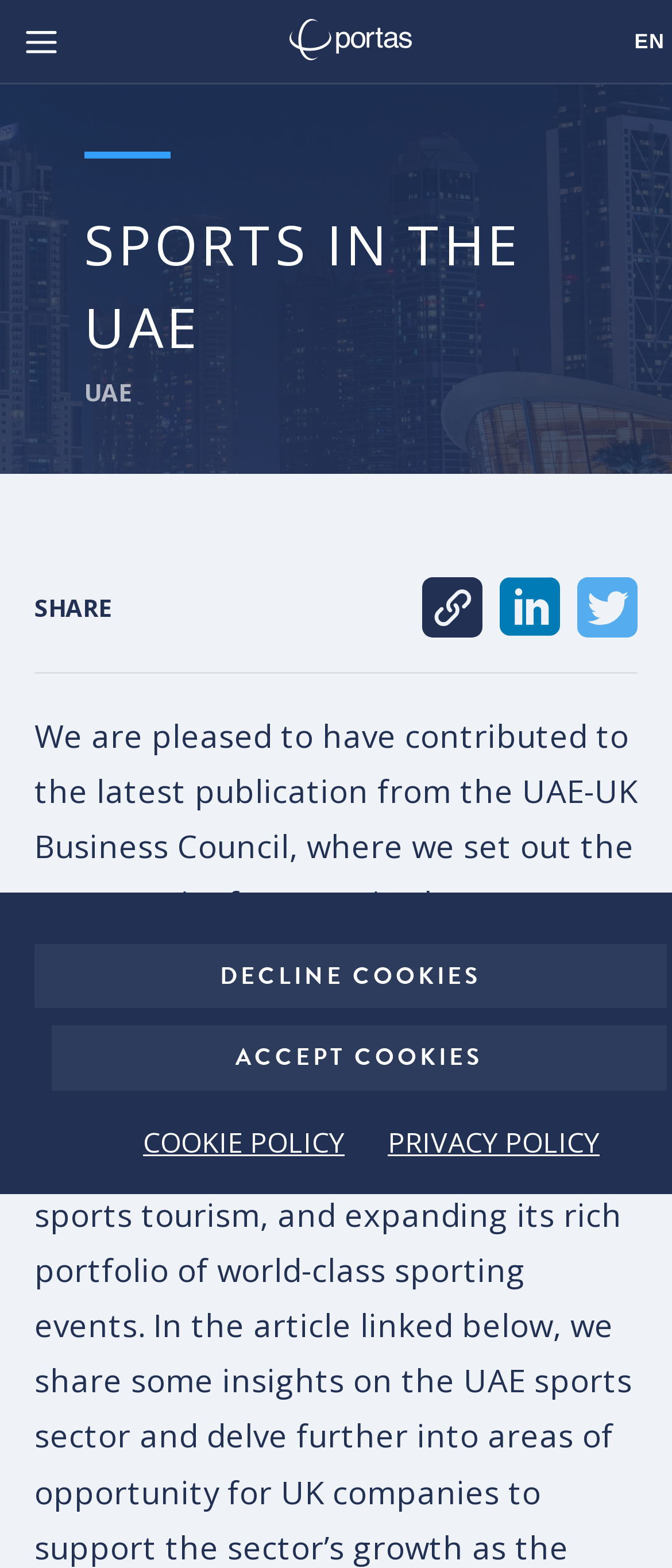Could you highlight the region that needs to be clicked to execute the instruction: "Click the Portas Consulting link"?

[0.431, 0.012, 0.612, 0.041]